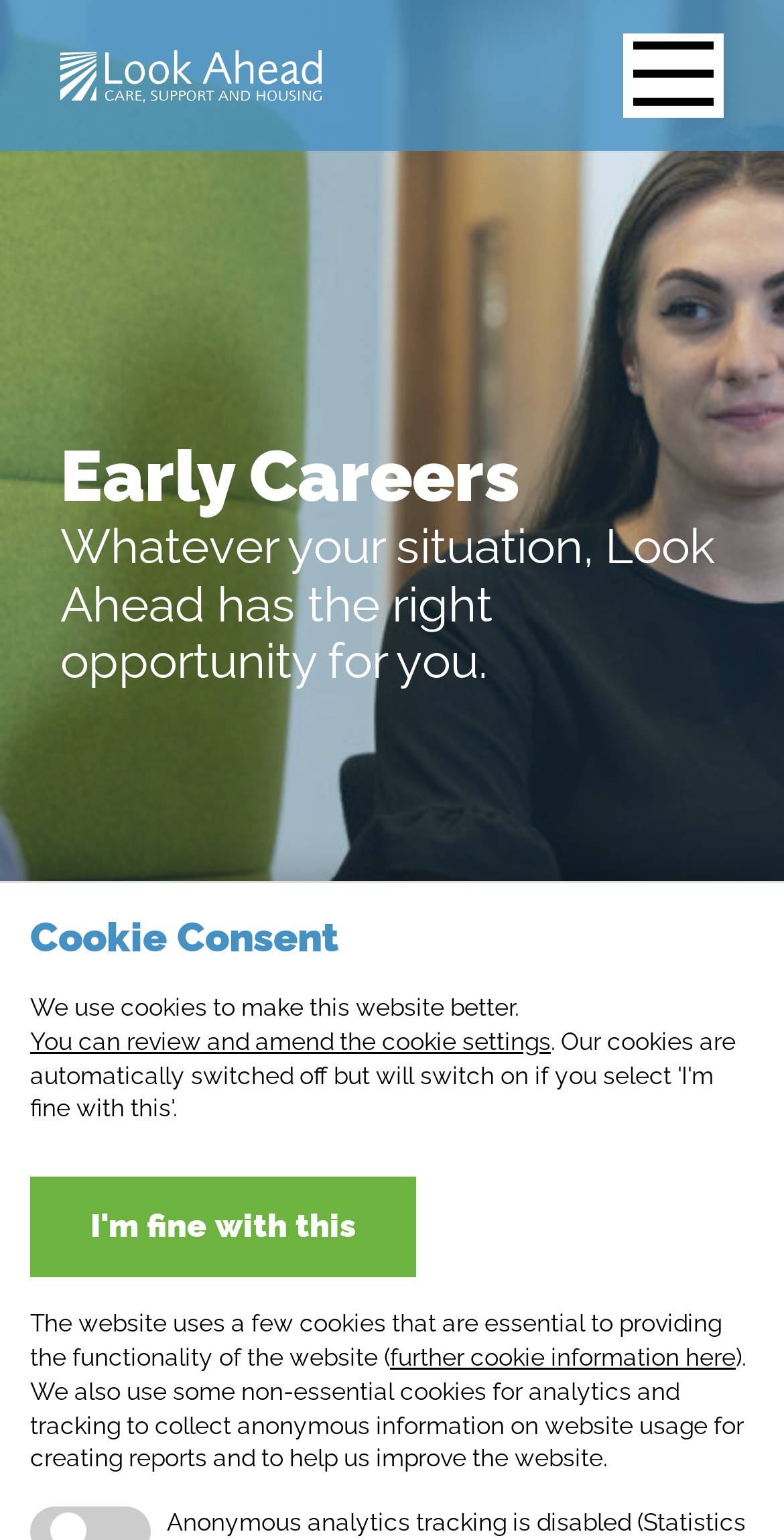Locate and provide the bounding box coordinates for the HTML element that matches this description: "Our Roles".

[0.236, 0.616, 0.423, 0.641]